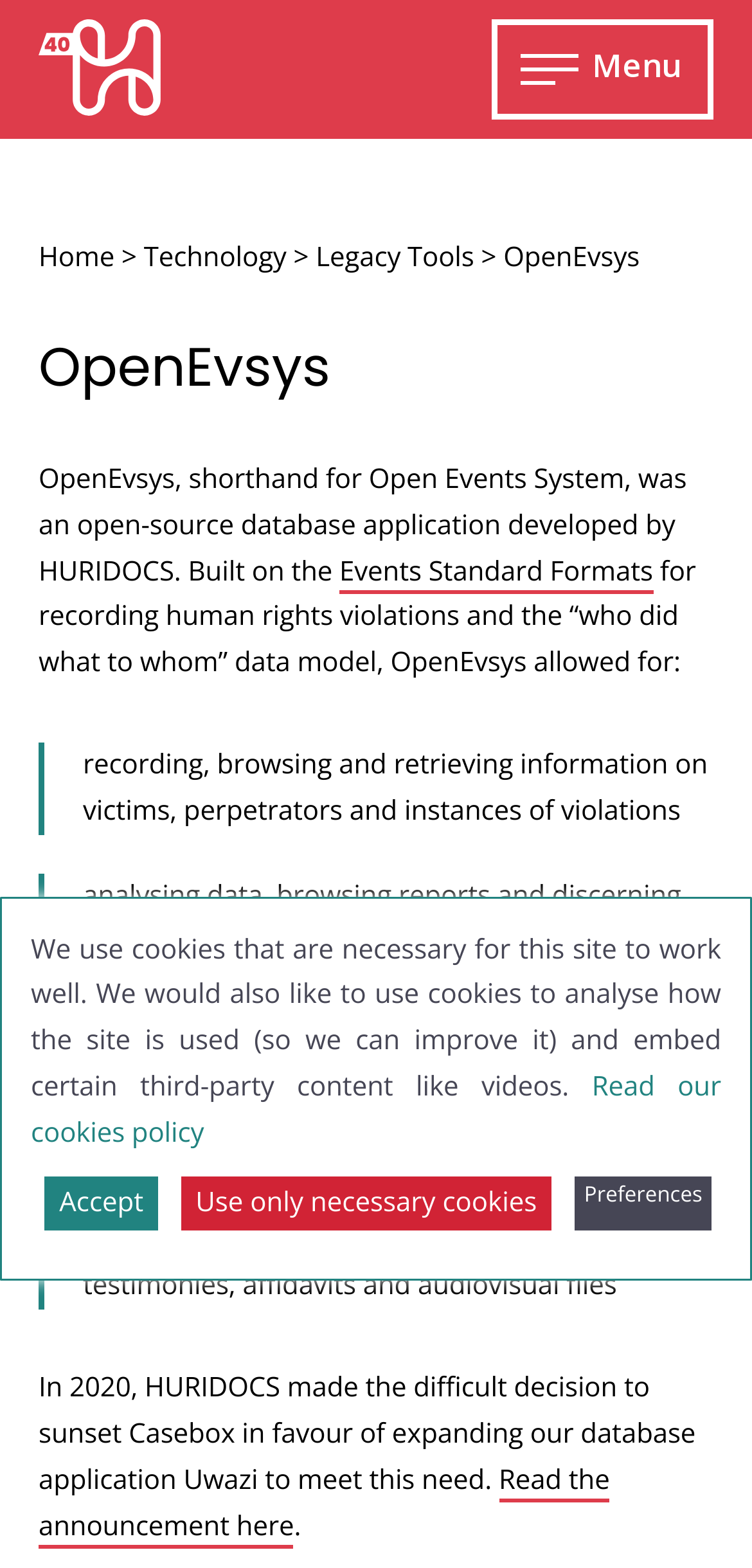Locate the bounding box coordinates of the item that should be clicked to fulfill the instruction: "Click the 'Events Standard Formats' link".

[0.451, 0.352, 0.868, 0.378]